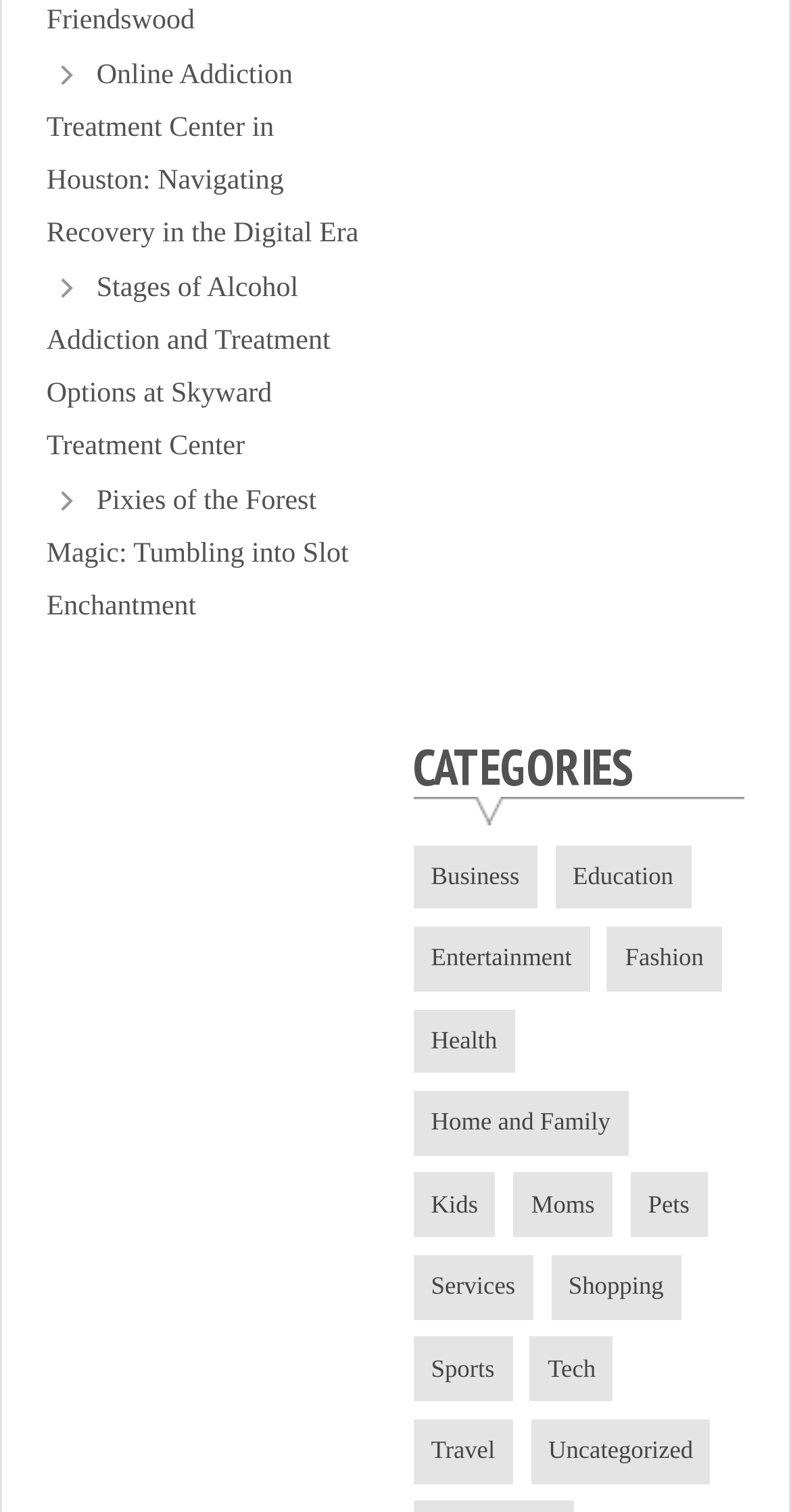Show the bounding box coordinates for the element that needs to be clicked to execute the following instruction: "Click on the 'Online Addiction Treatment Center in Houston: Navigating Recovery in the Digital Era' link". Provide the coordinates in the form of four float numbers between 0 and 1, i.e., [left, top, right, bottom].

[0.059, 0.04, 0.453, 0.165]